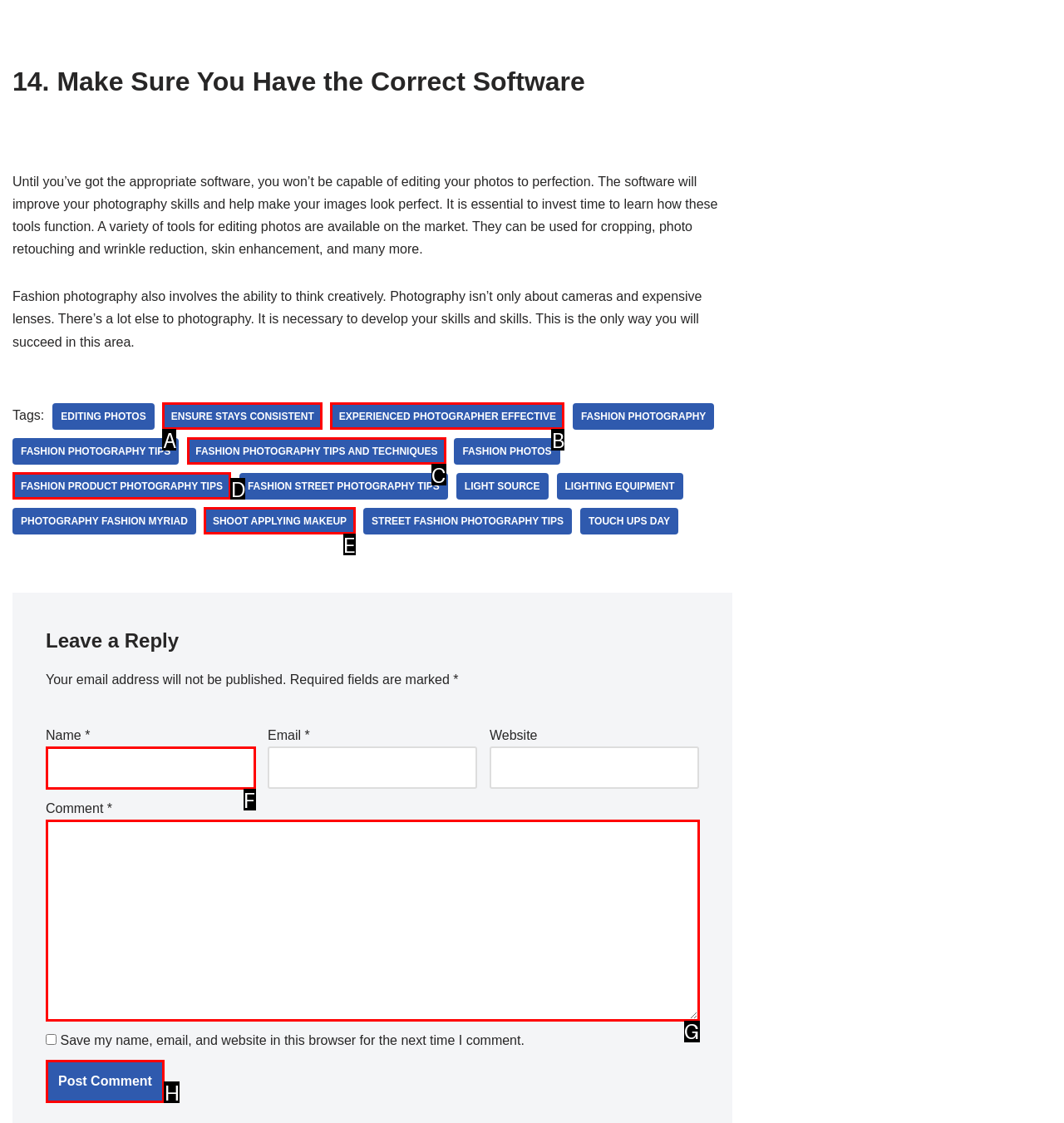Which HTML element should be clicked to perform the following task: Enter your name in the 'Name' field
Reply with the letter of the appropriate option.

F